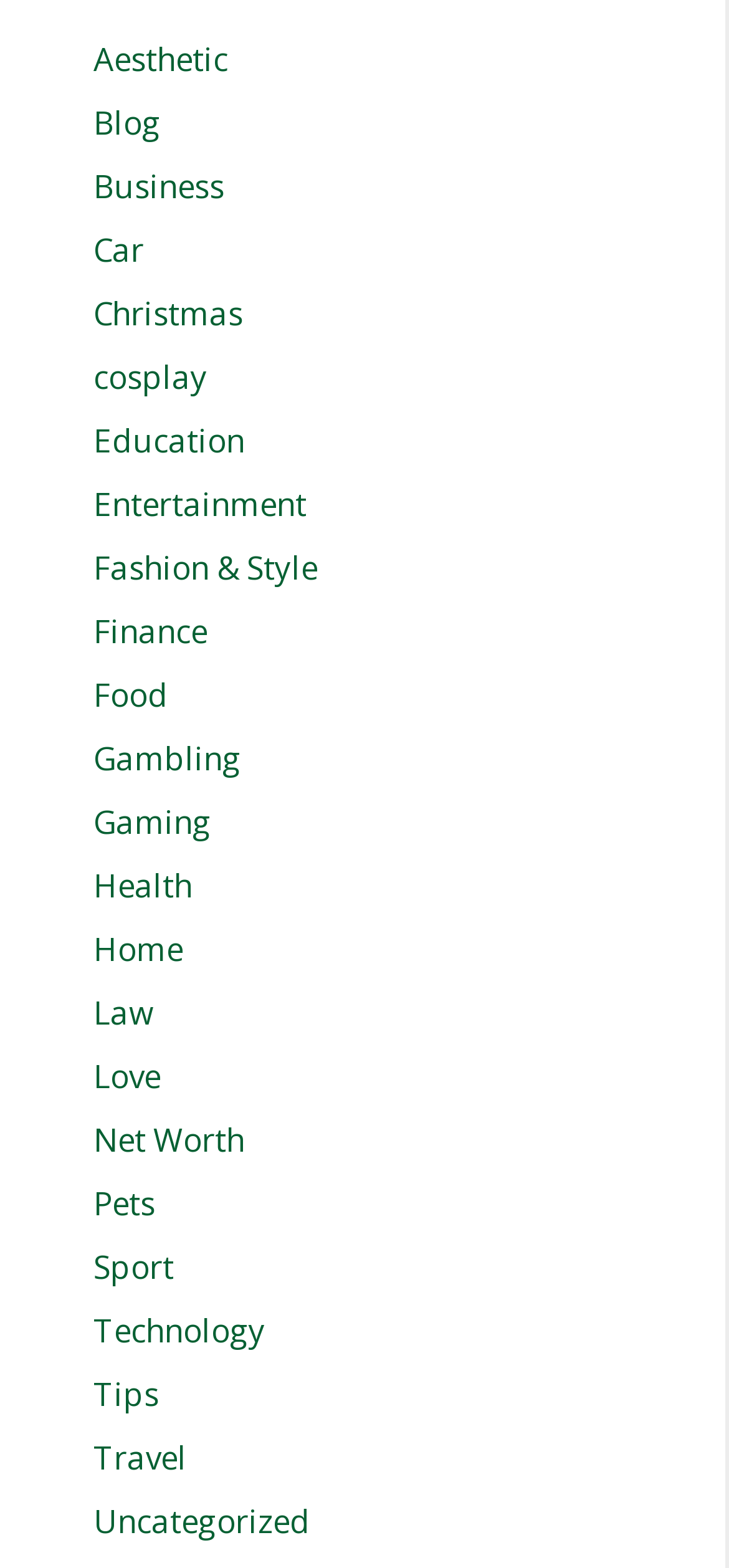Identify the bounding box coordinates of the region that should be clicked to execute the following instruction: "View Education".

[0.128, 0.267, 0.336, 0.295]